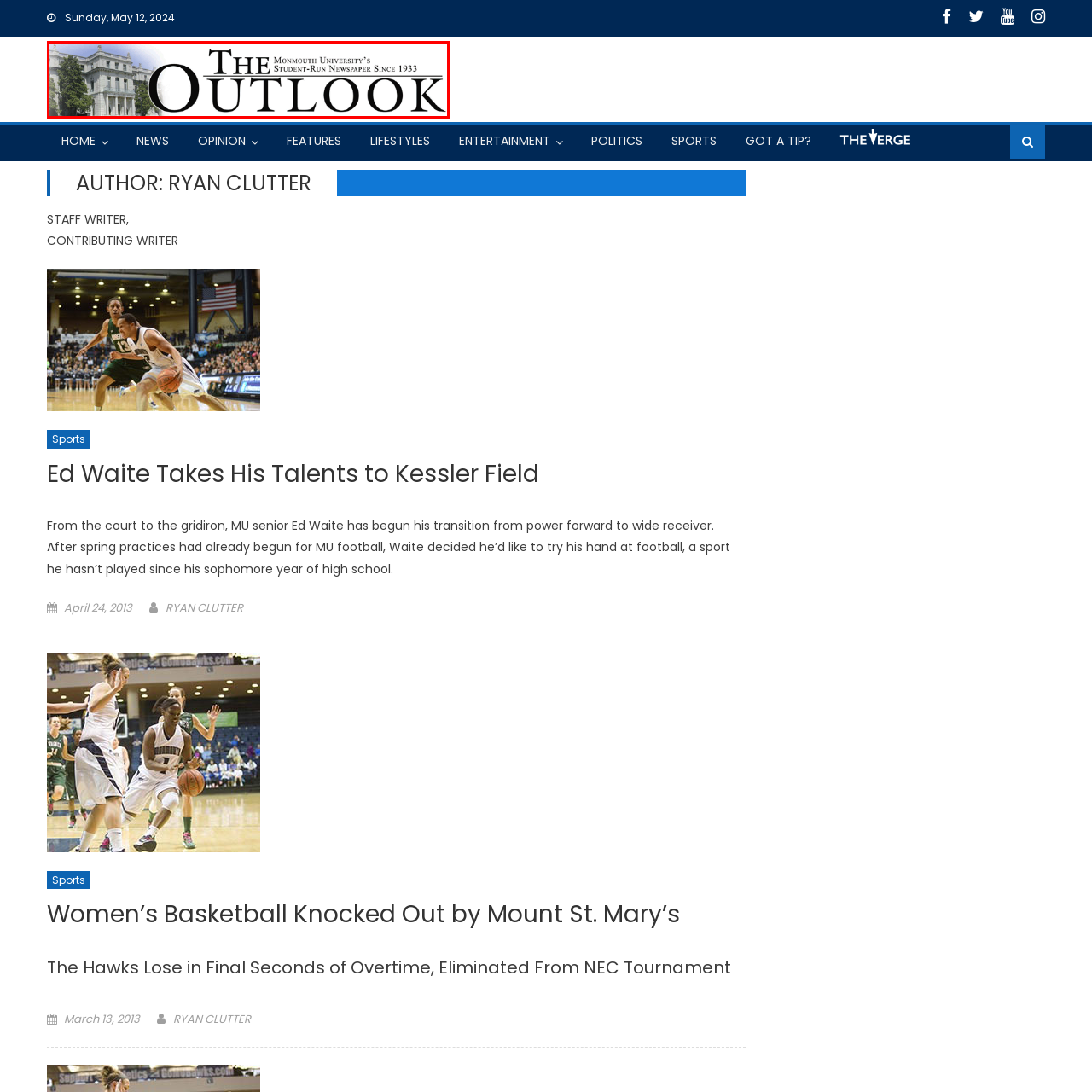What year did the newspaper start?
Examine the image highlighted by the red bounding box and answer briefly with one word or a short phrase.

1933